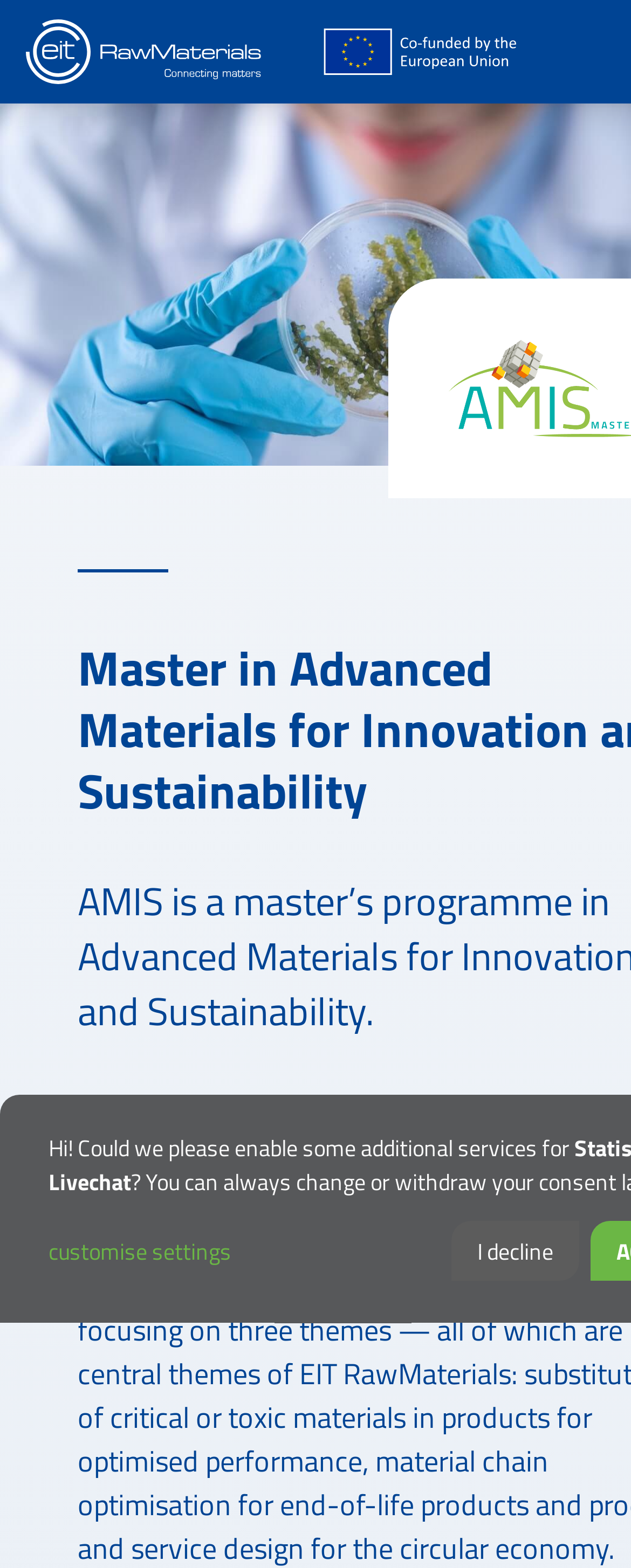Please specify the bounding box coordinates in the format (top-left x, top-left y, bottom-right x, bottom-right y), with values ranging from 0 to 1. Identify the bounding box for the UI component described as follows: title="Home"

[0.041, 0.012, 0.817, 0.054]